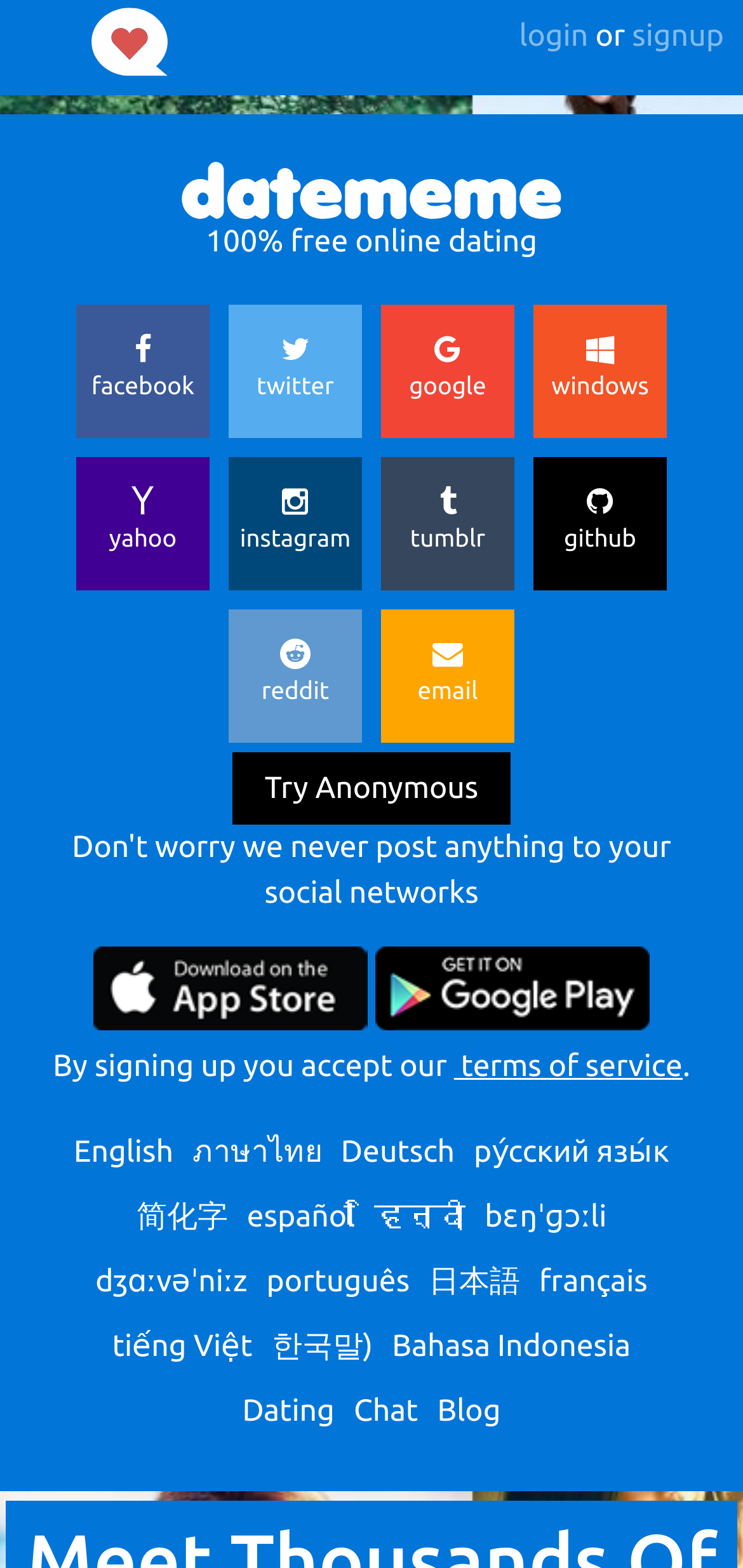Predict the bounding box coordinates of the UI element that matches this description: "Dating". The coordinates should be in the format [left, top, right, bottom] with each value between 0 and 1.

[0.326, 0.889, 0.45, 0.911]